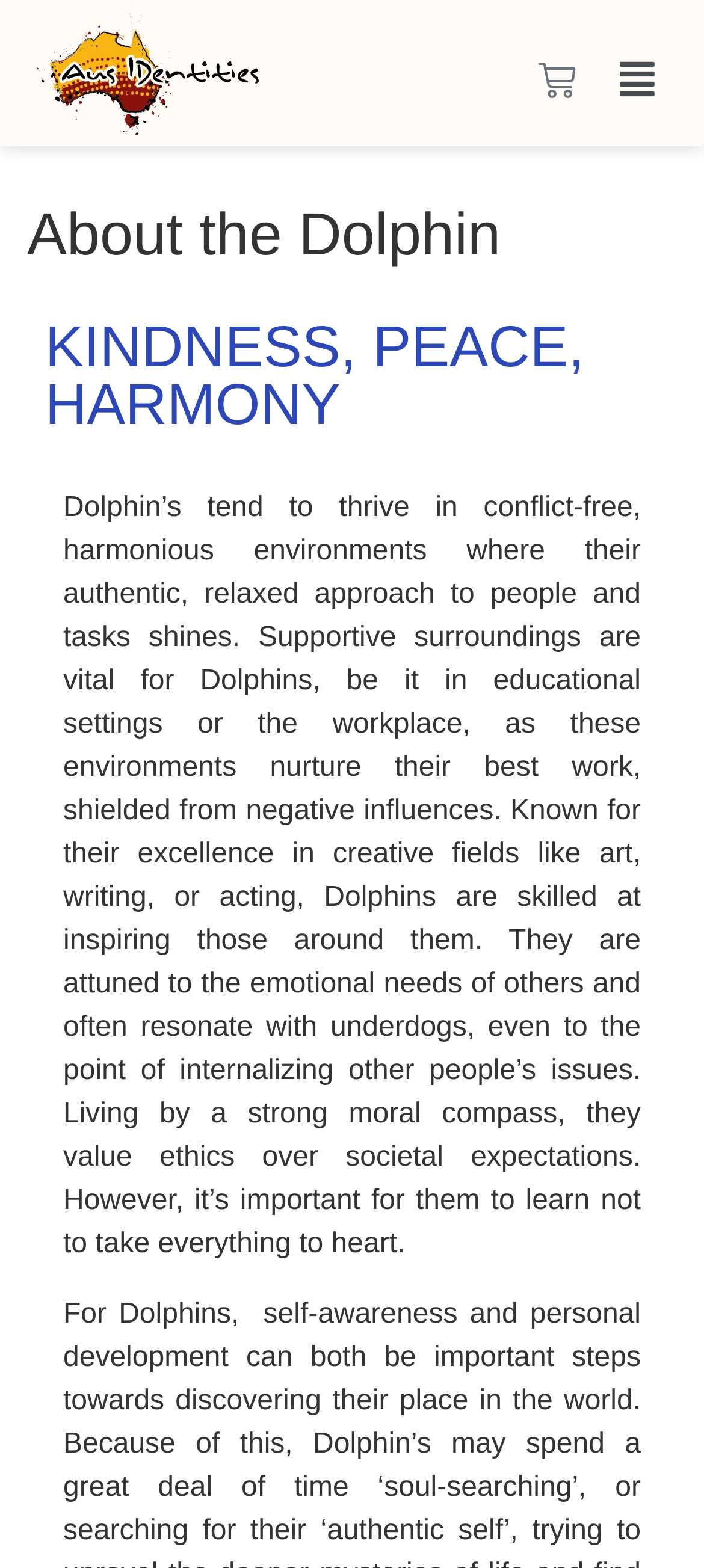Please find and report the primary heading text from the webpage.

About the Dolphin